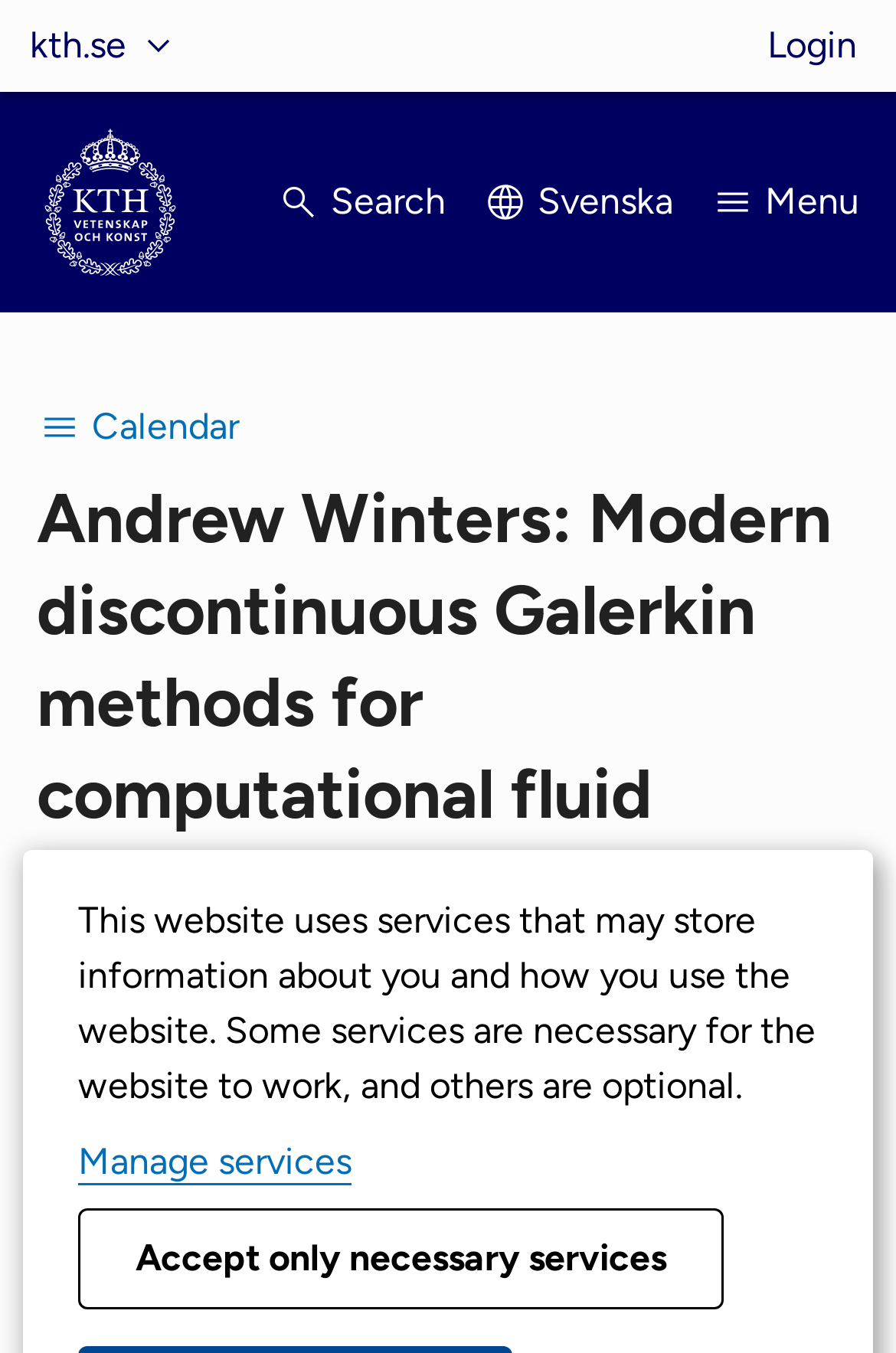Using the provided element description "Accept only necessary services", determine the bounding box coordinates of the UI element.

[0.087, 0.893, 0.808, 0.968]